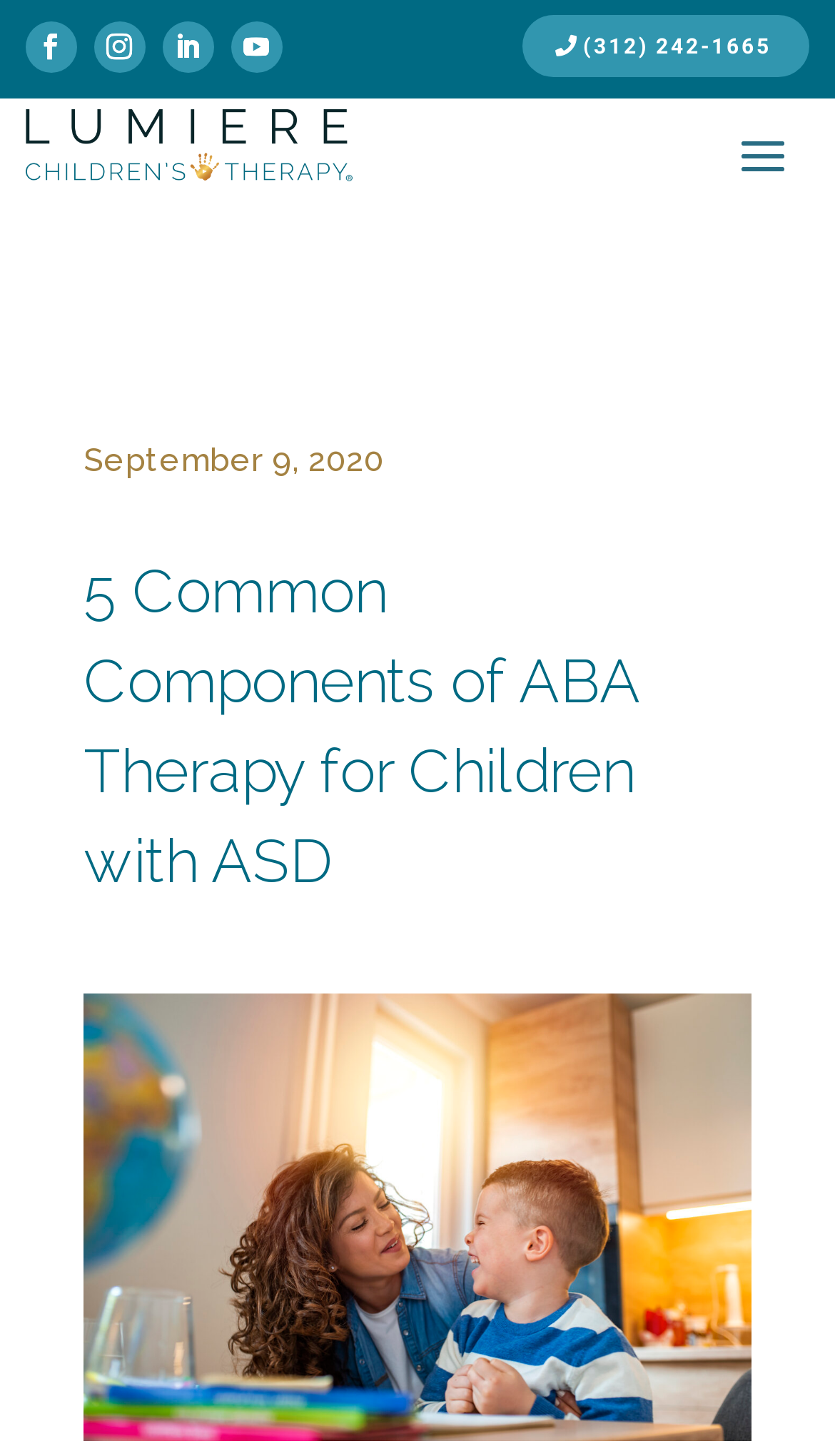Is there a phone number on the webpage?
Answer with a single word or phrase, using the screenshot for reference.

Yes